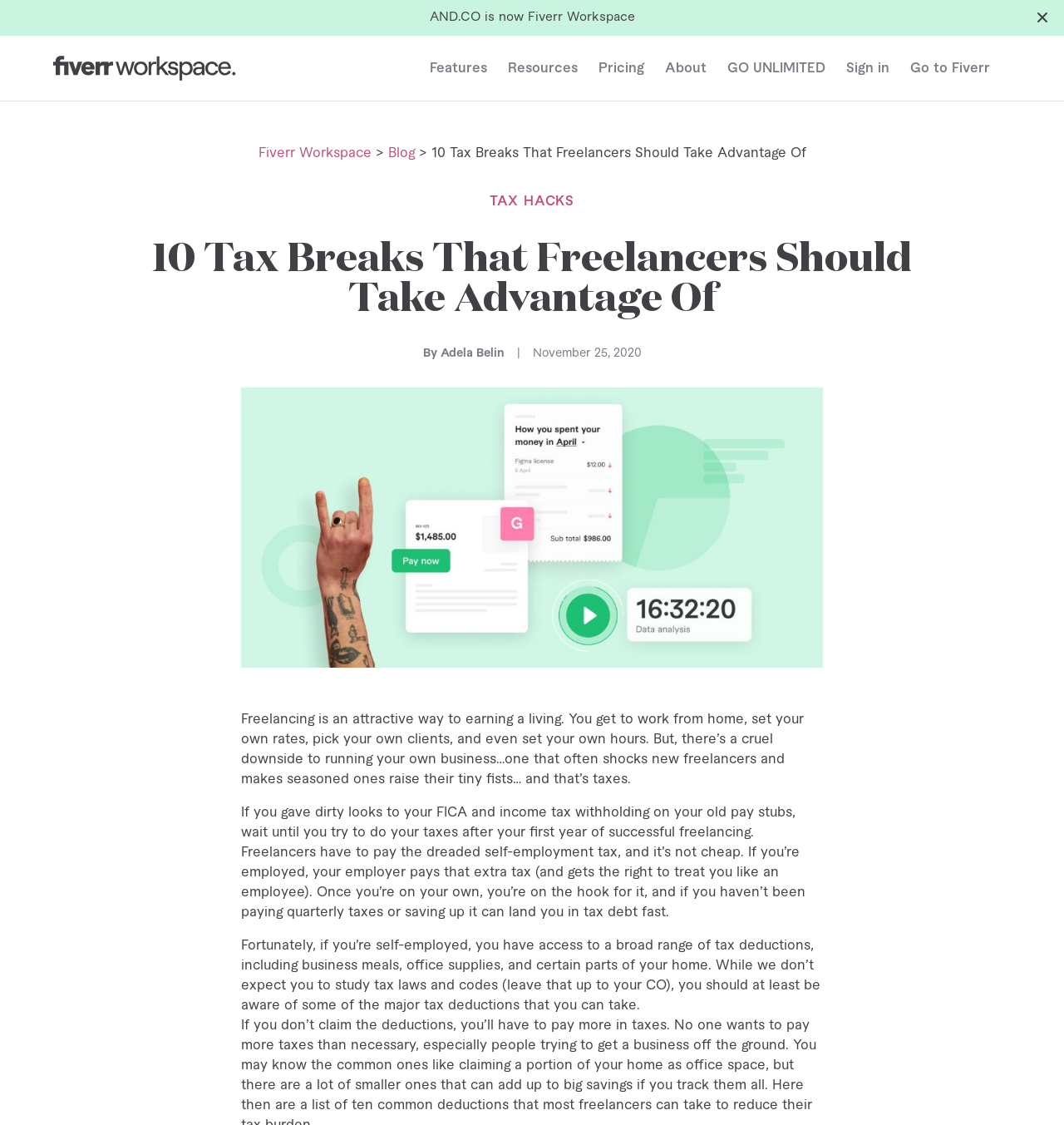Please identify the bounding box coordinates of the area that needs to be clicked to follow this instruction: "Click on the 'Resources' link".

[0.477, 0.052, 0.543, 0.069]